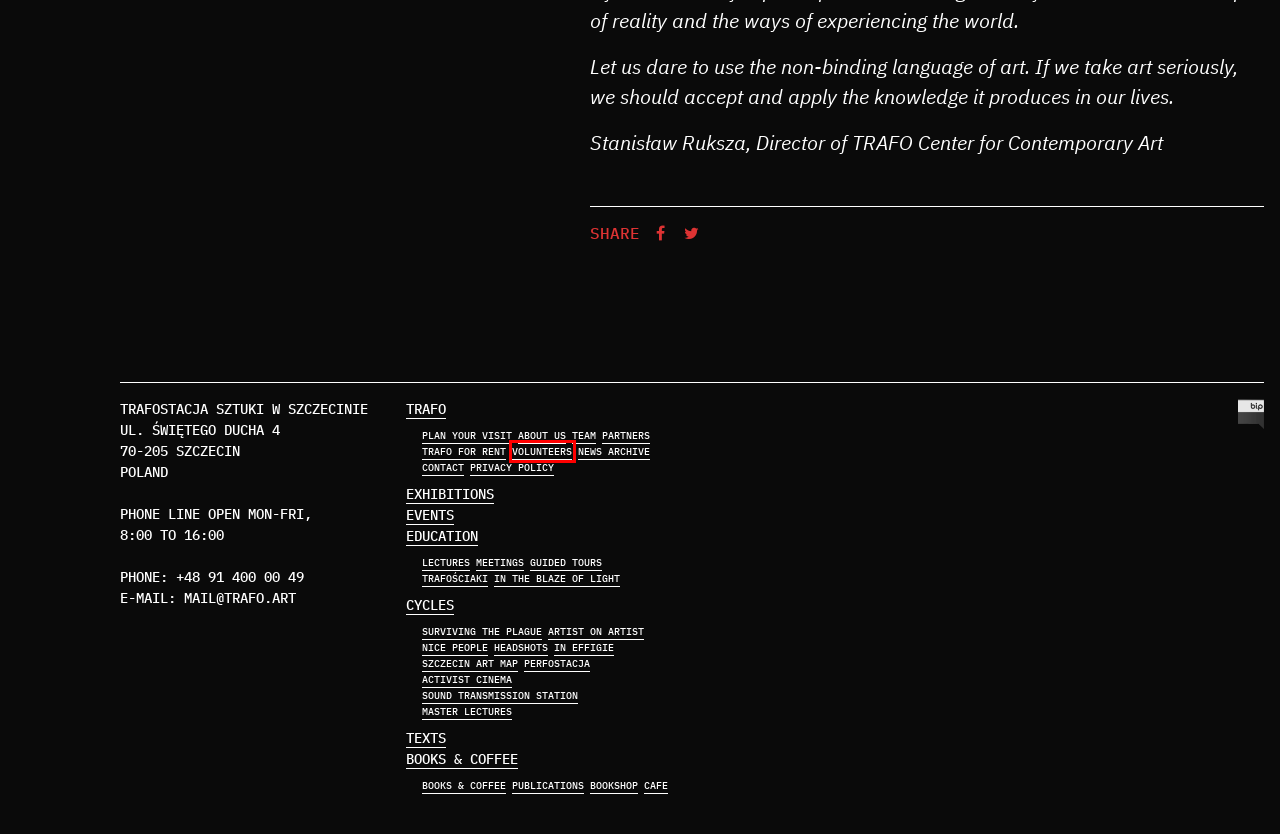Examine the screenshot of the webpage, which has a red bounding box around a UI element. Select the webpage description that best fits the new webpage after the element inside the red bounding box is clicked. Here are the choices:
A. TRAFOŚCIAKI —  TRAFO | ART GALLERY
B. Stacja Przesyłu Dźwięku —  TRAFO | ART GALLERY
C. Bookshop —  TRAFO | ART GALLERY
D. Trafostacja Sztuki w Szczecinie
E. Wolontariat —  TRAFO | ART GALLERY
F. headshots —  TRAFO | ART GALLERY
G. Contact —  TRAFO | ART GALLERY
H. przetrwać zarazę —  TRAFO | ART GALLERY

E